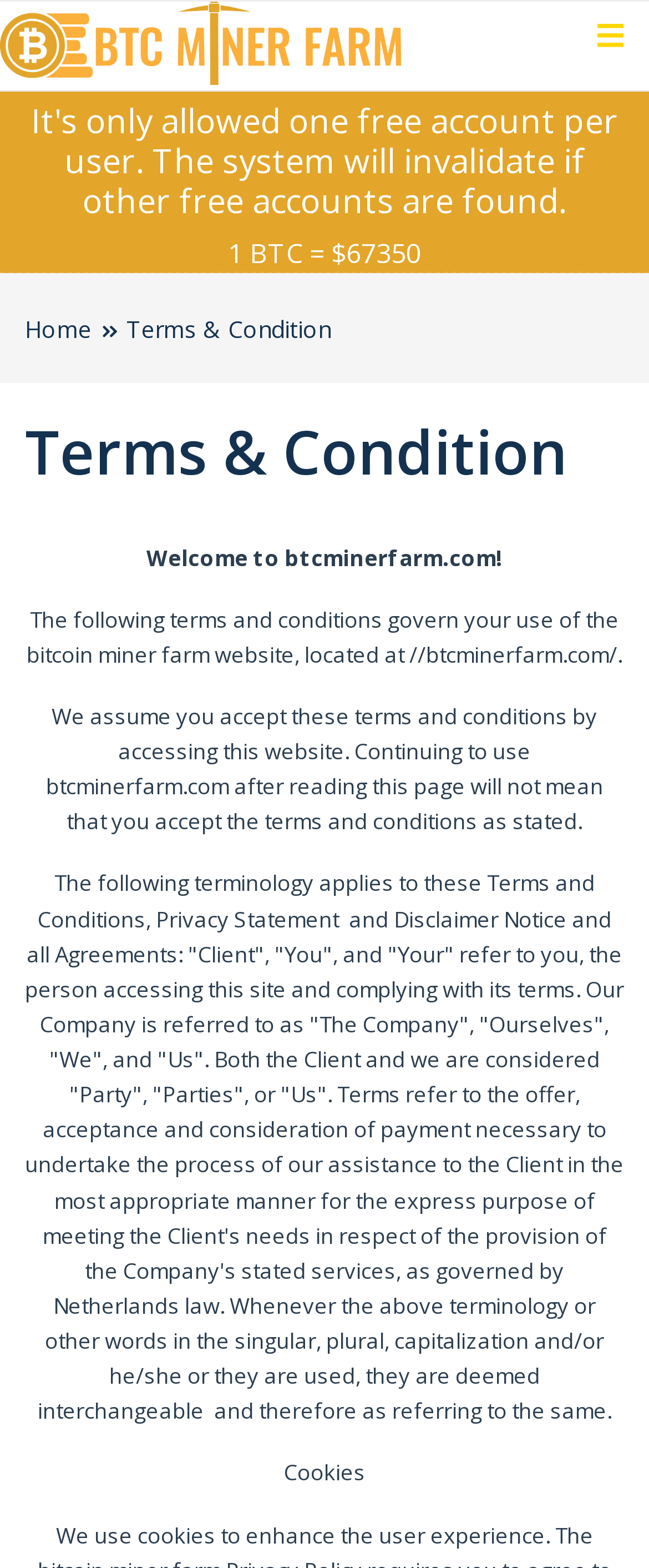Refer to the image and provide an in-depth answer to the question: 
What is the warning about free accounts?

The warning is stated in the heading 'It's only allowed one free account per user. The system will invalidate if other free accounts are found.' This implies that the system has a restriction on the number of free accounts a user can have, and any additional free accounts will be invalidated.